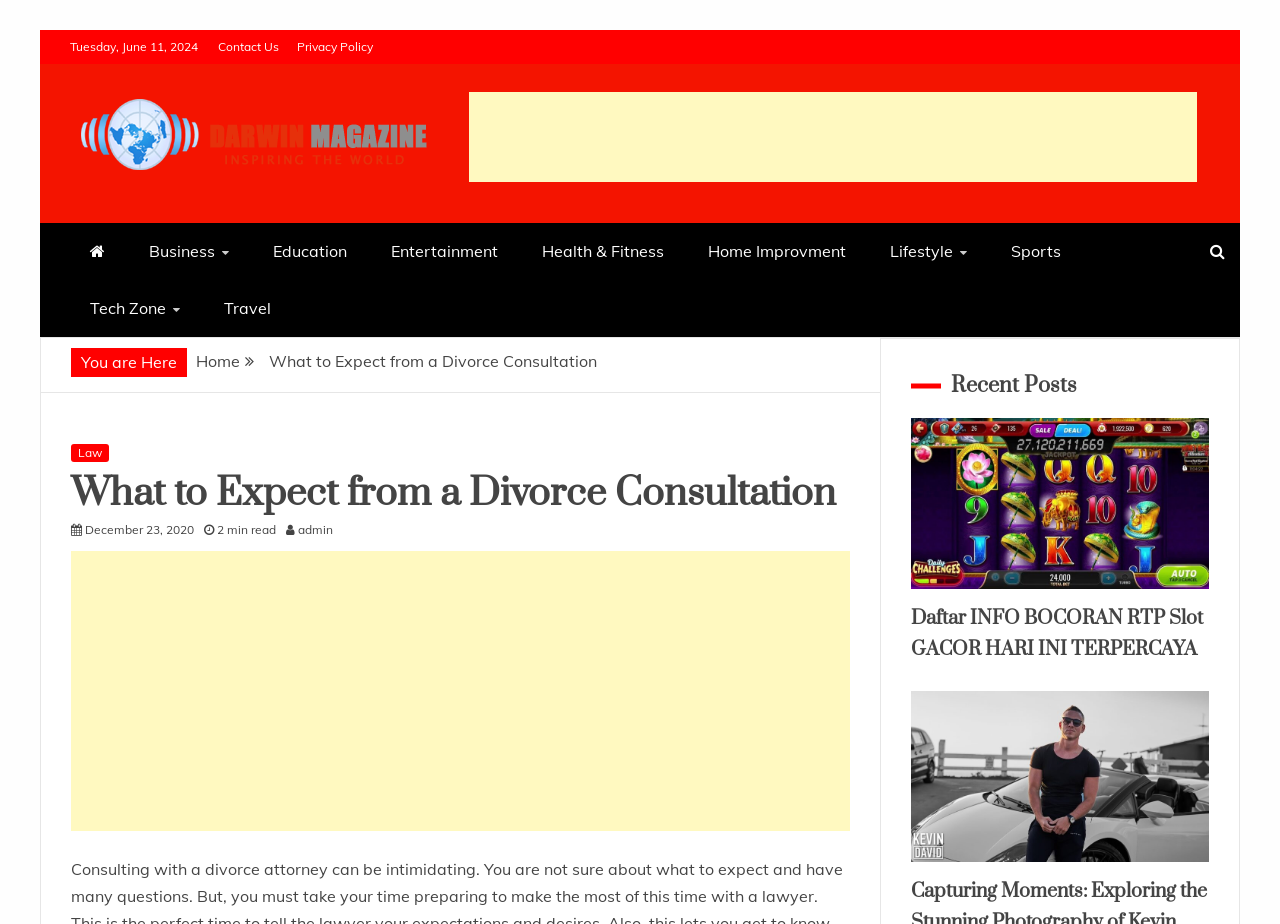Using the details from the image, please elaborate on the following question: What is the date of the article?

I found the date of the article by looking at the top of the webpage, where it says 'Tuesday, June 11, 2024' in a static text element.